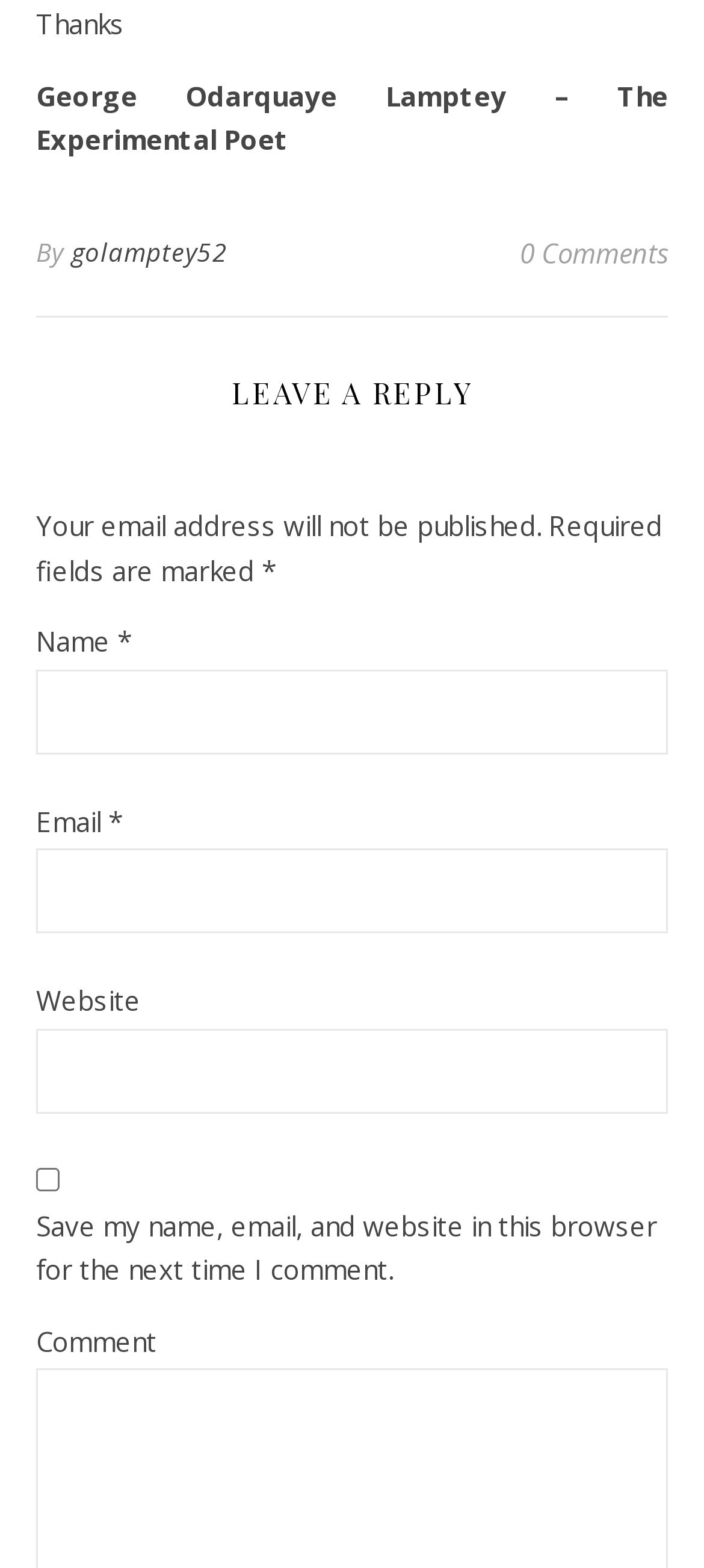Please give a succinct answer to the question in one word or phrase:
What is the label of the last text field?

Comment